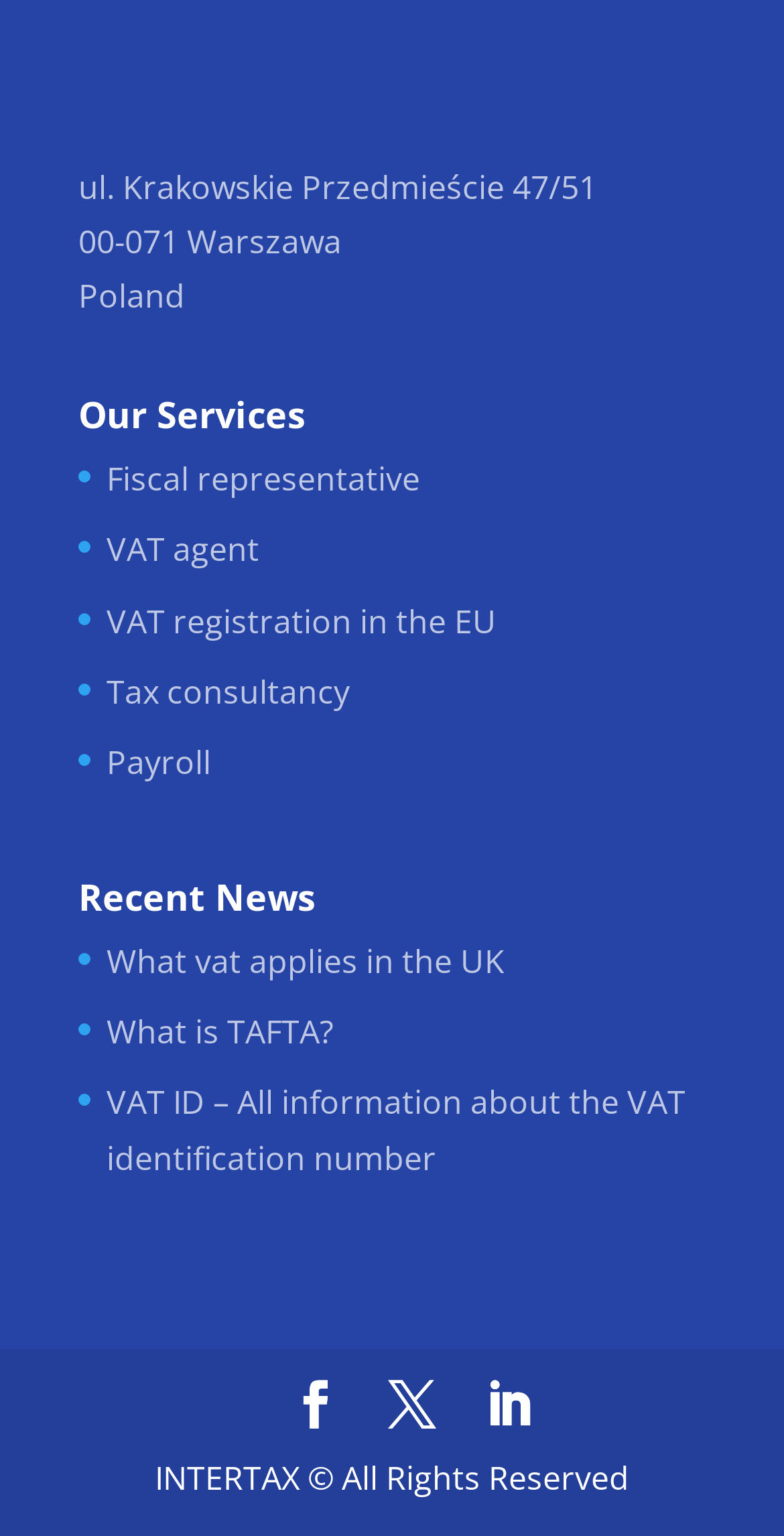Determine the bounding box coordinates (top-left x, top-left y, bottom-right x, bottom-right y) of the UI element described in the following text: VAT registration in the EU

[0.136, 0.389, 0.633, 0.418]